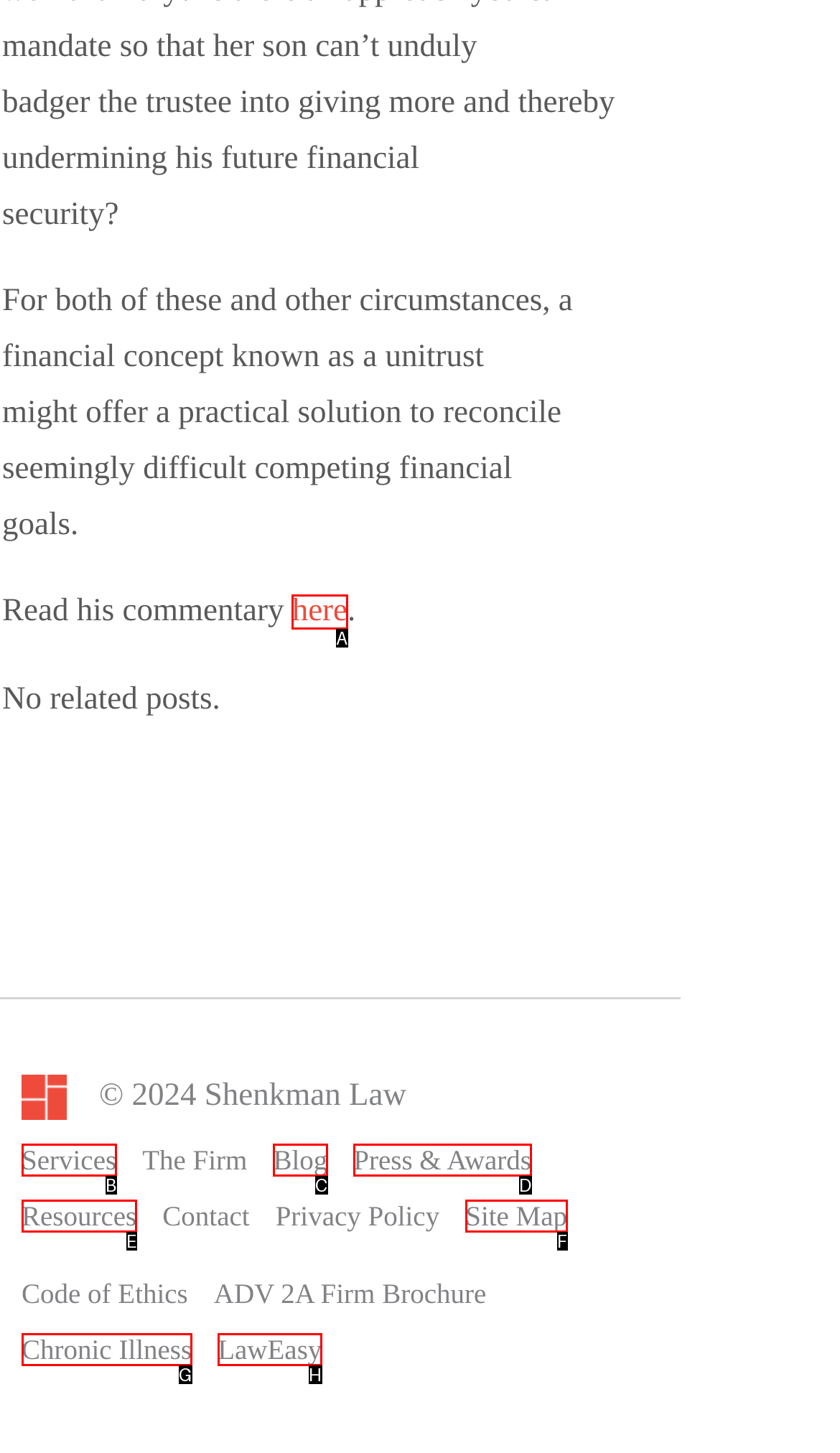Find the option that matches this description: Press & Awards
Provide the corresponding letter directly.

D